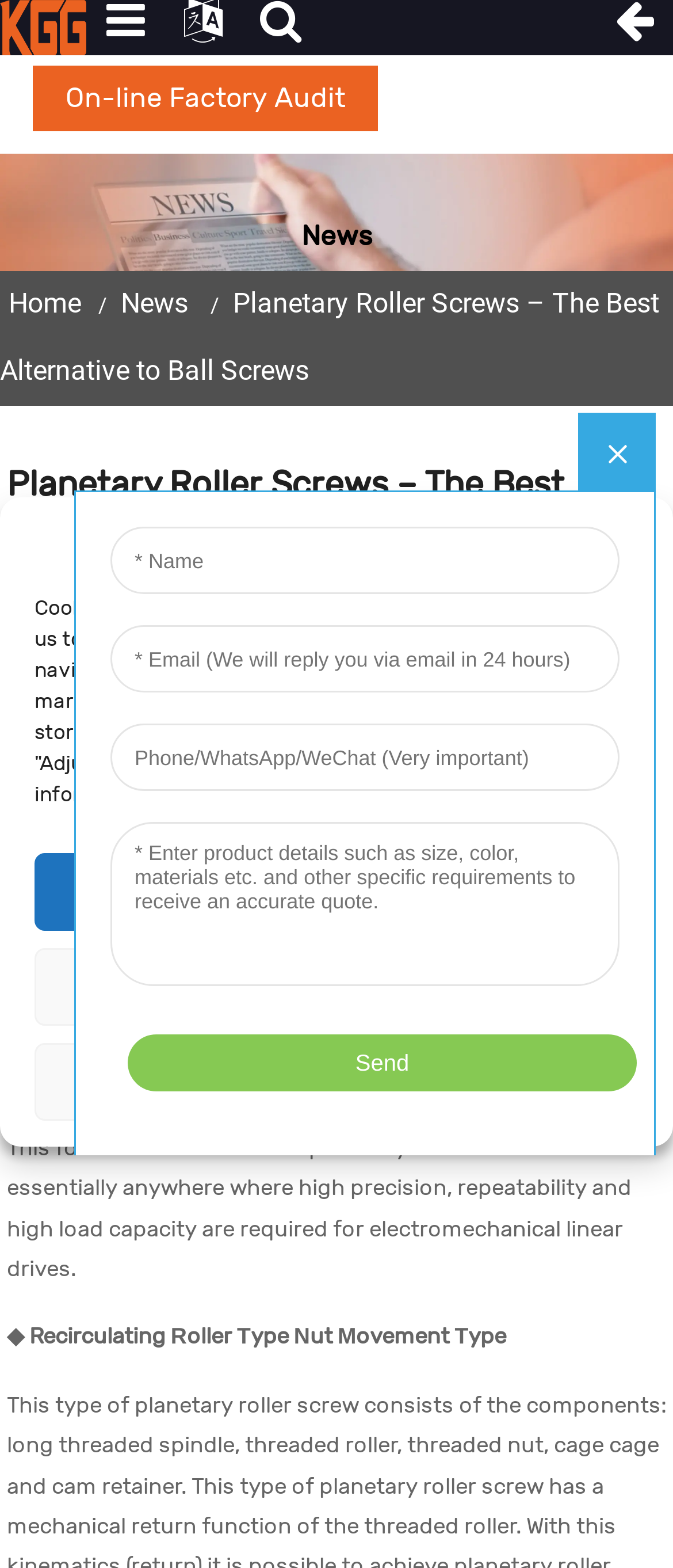Find the bounding box coordinates of the element you need to click on to perform this action: 'Click on the 'ball bearing' link'. The coordinates should be represented by four float values between 0 and 1, in the format [left, top, right, bottom].

[0.01, 0.627, 0.925, 0.672]